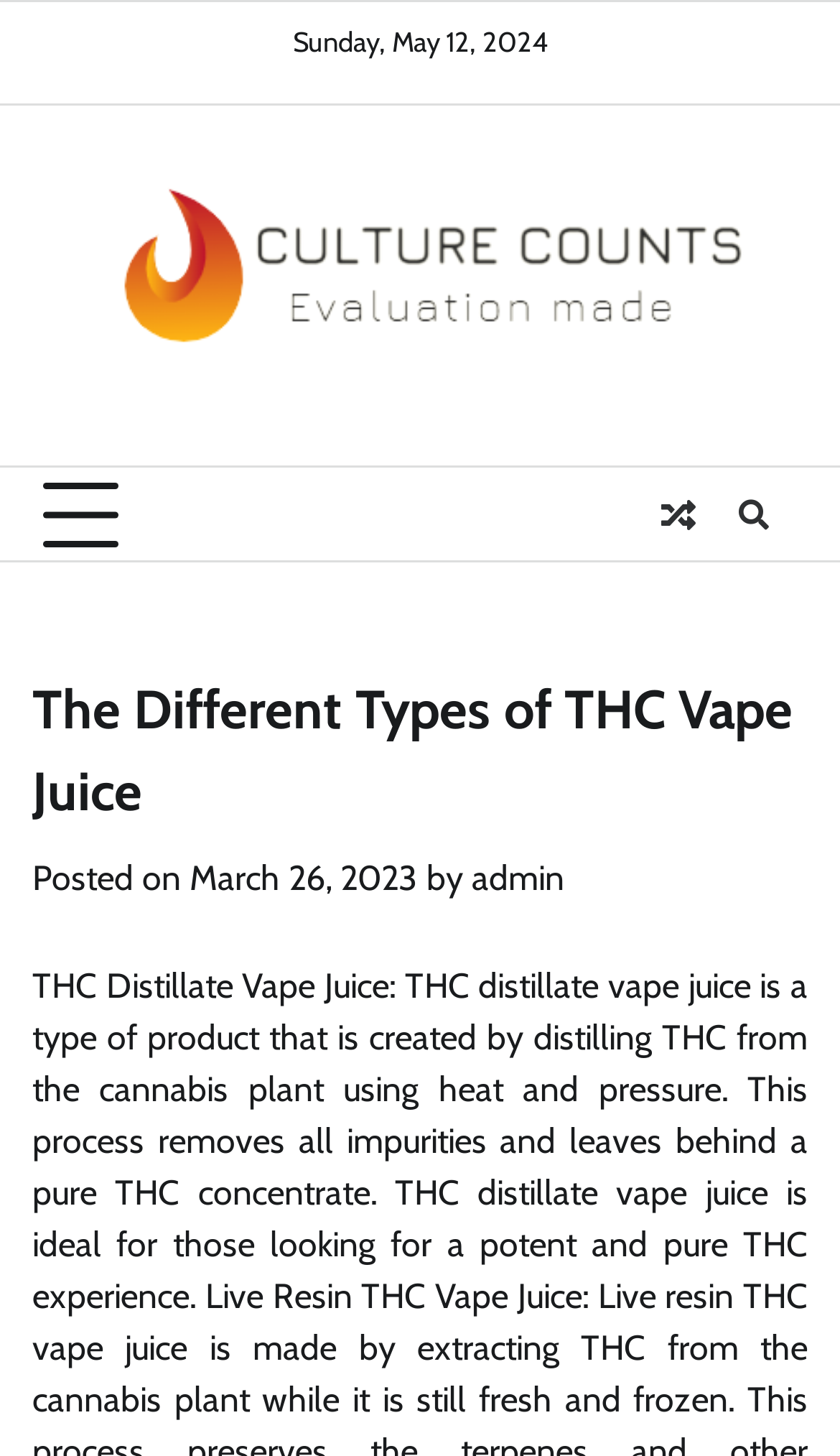From the webpage screenshot, identify the region described by Julie Winkle Giulioni. Provide the bounding box coordinates as (top-left x, top-left y, bottom-right x, bottom-right y), with each value being a floating point number between 0 and 1.

None